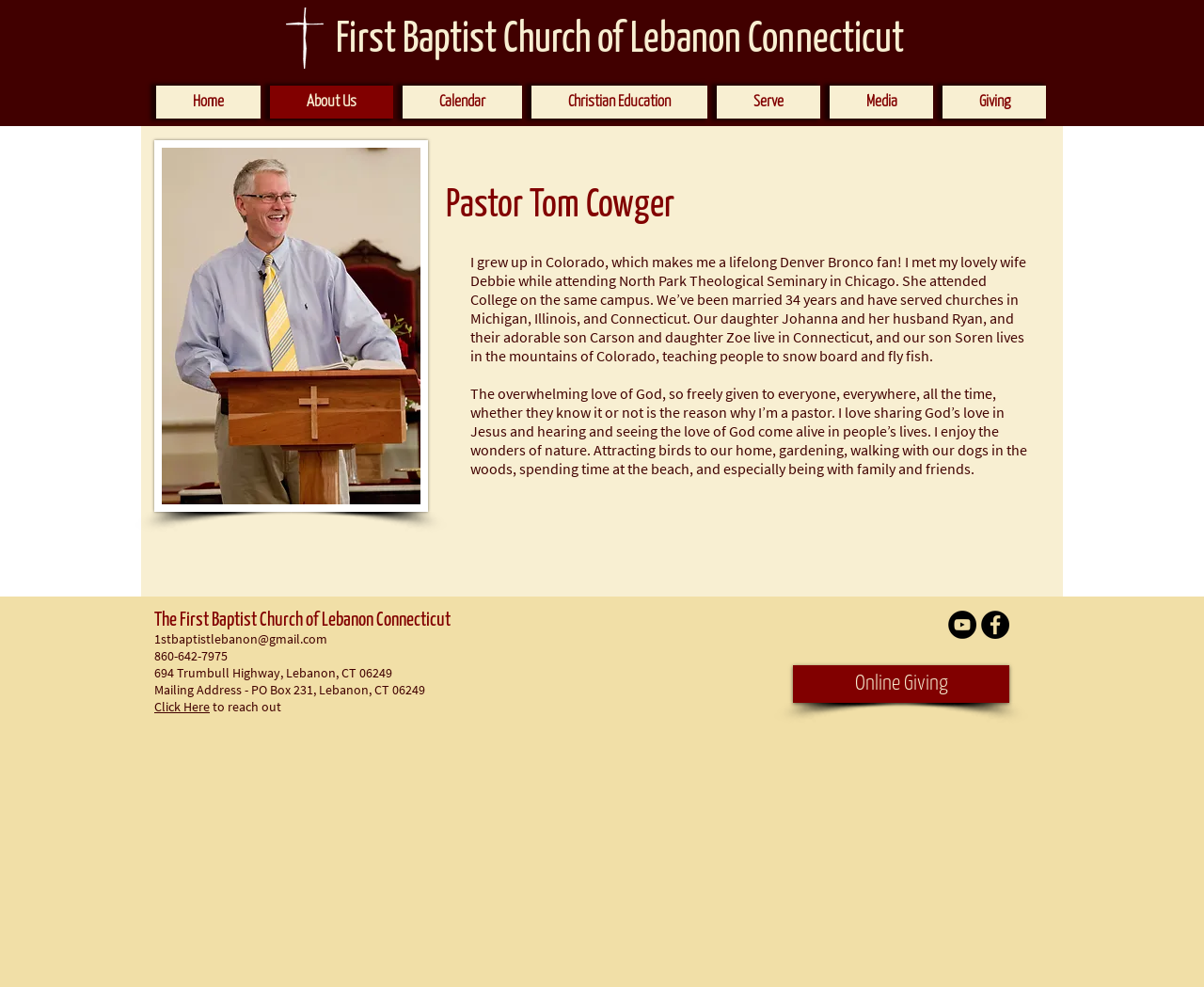How many social media links are there?
Look at the screenshot and respond with a single word or phrase.

2